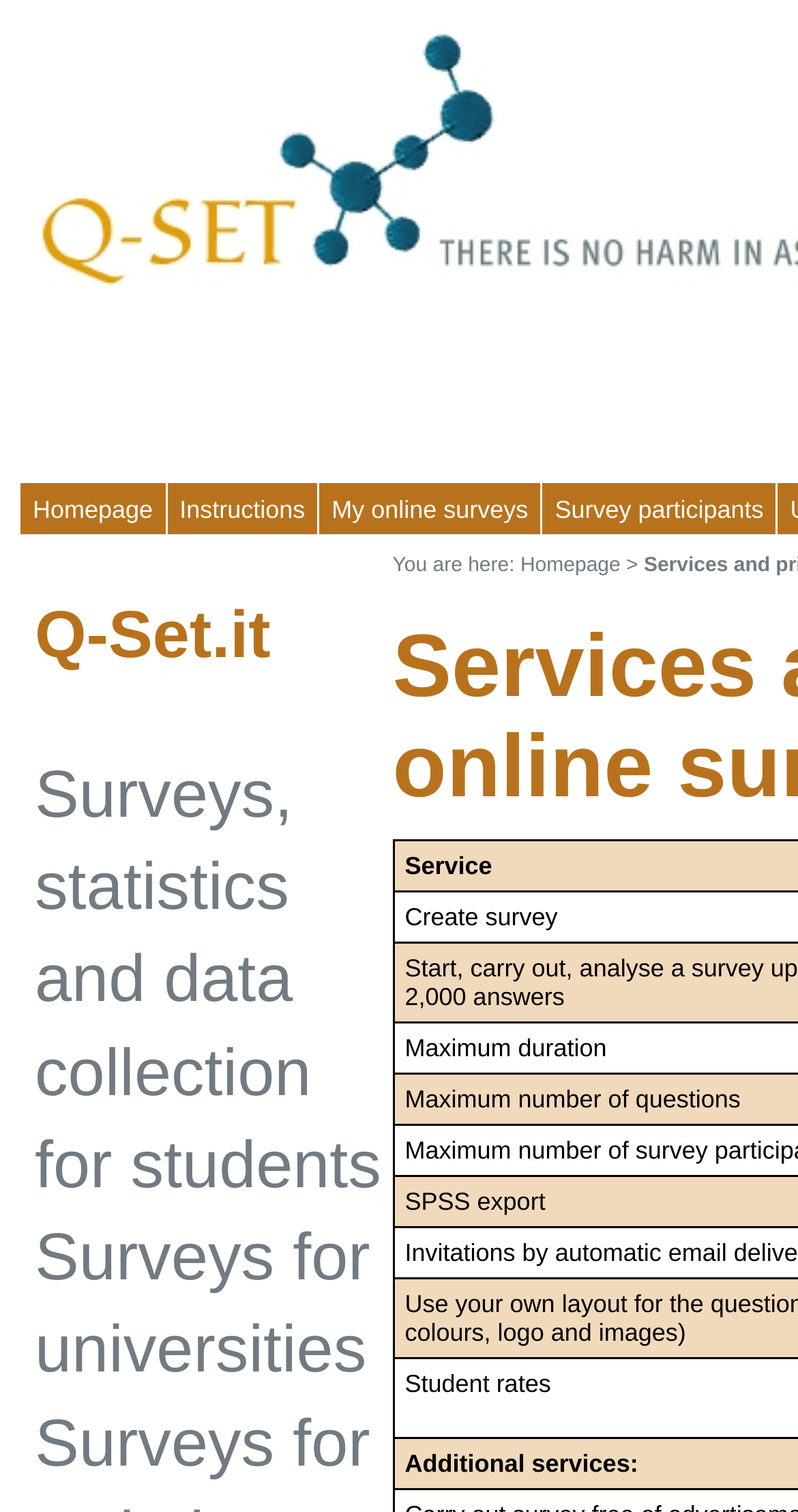What is the purpose of the webpage?
Use the image to answer the question with a single word or phrase.

Online surveys